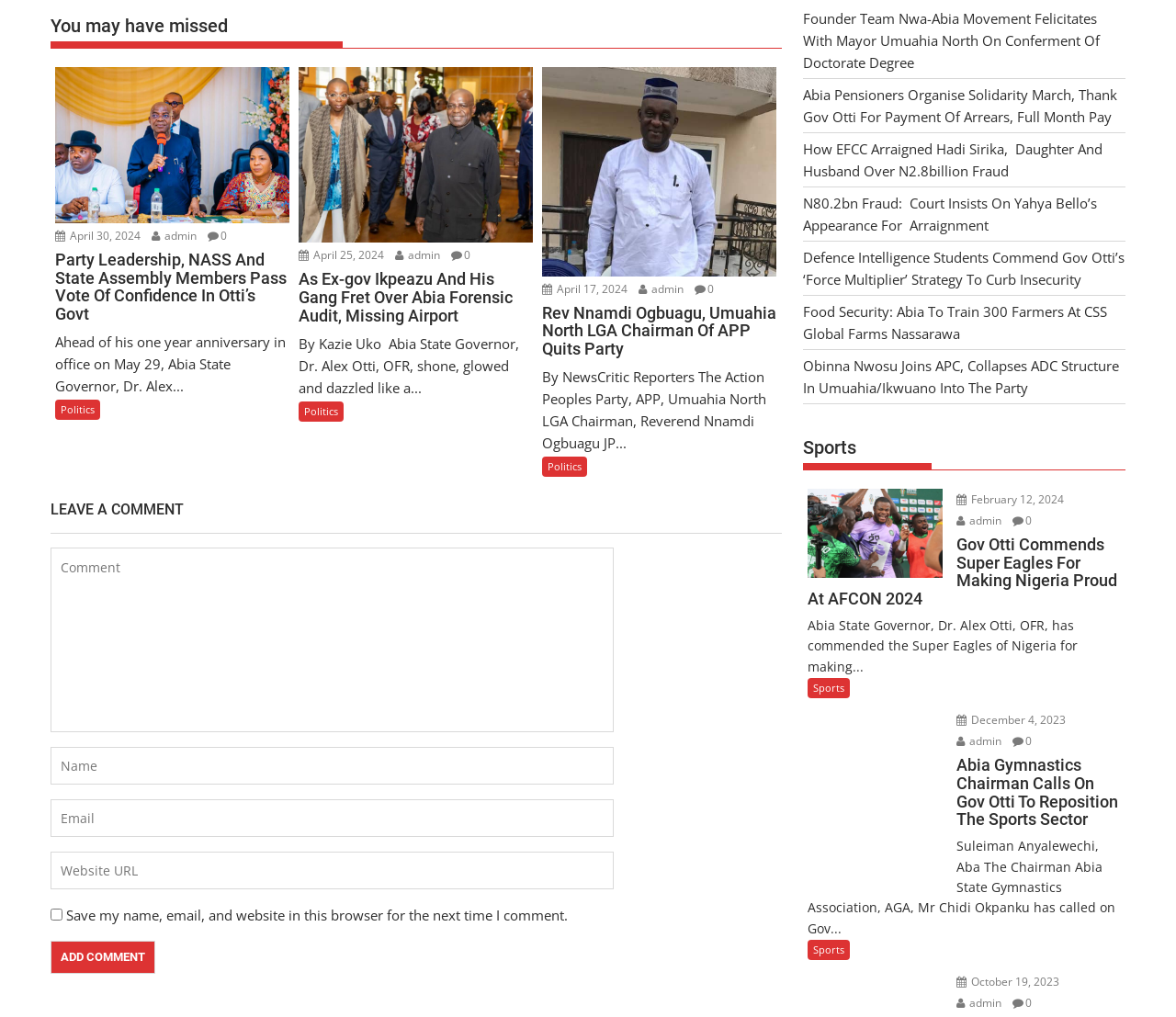What is the date of the latest article?
Answer the question with a single word or phrase, referring to the image.

April 30, 2024